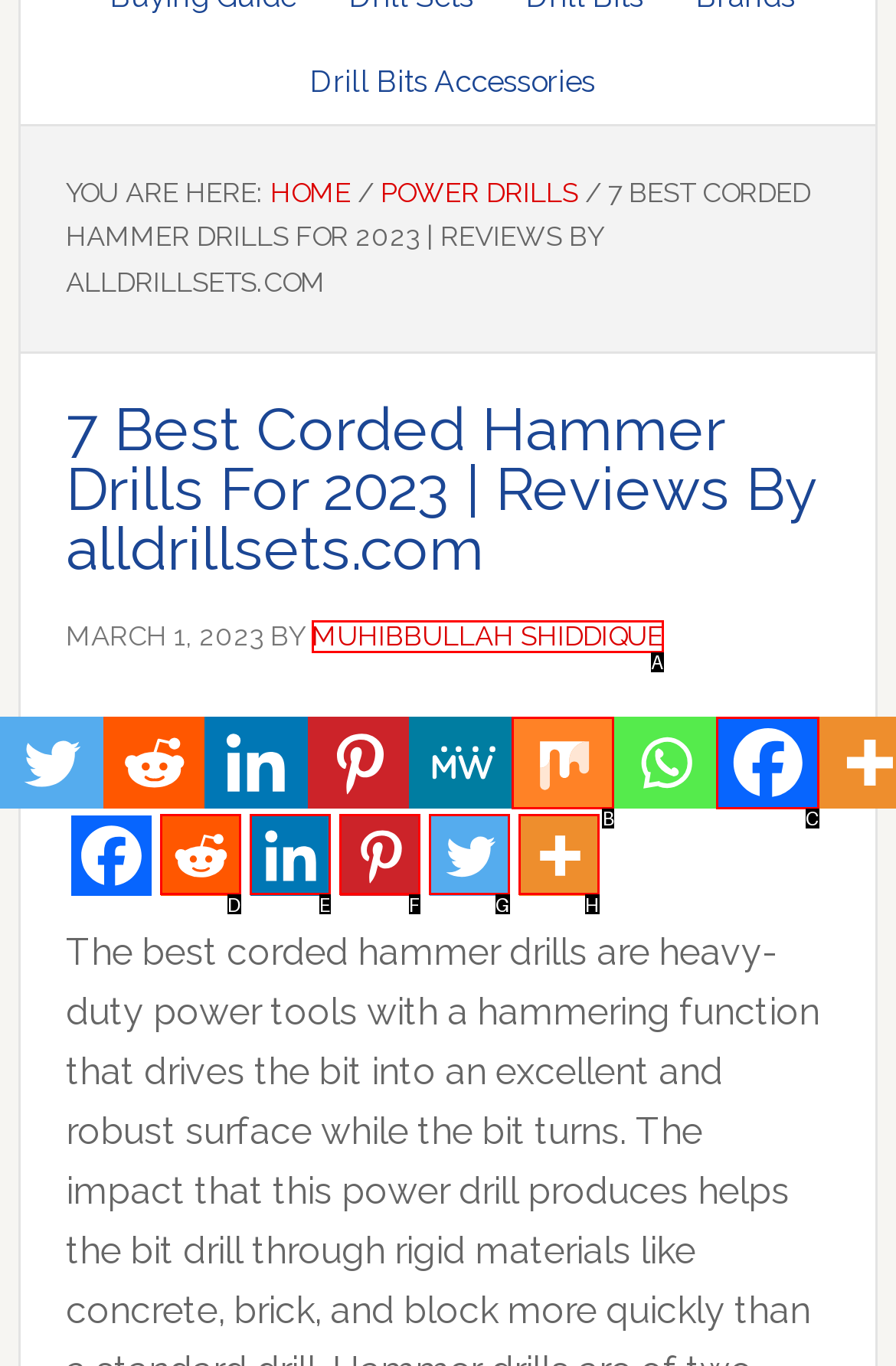Identify the HTML element that matches the description: title="More"
Respond with the letter of the correct option.

H